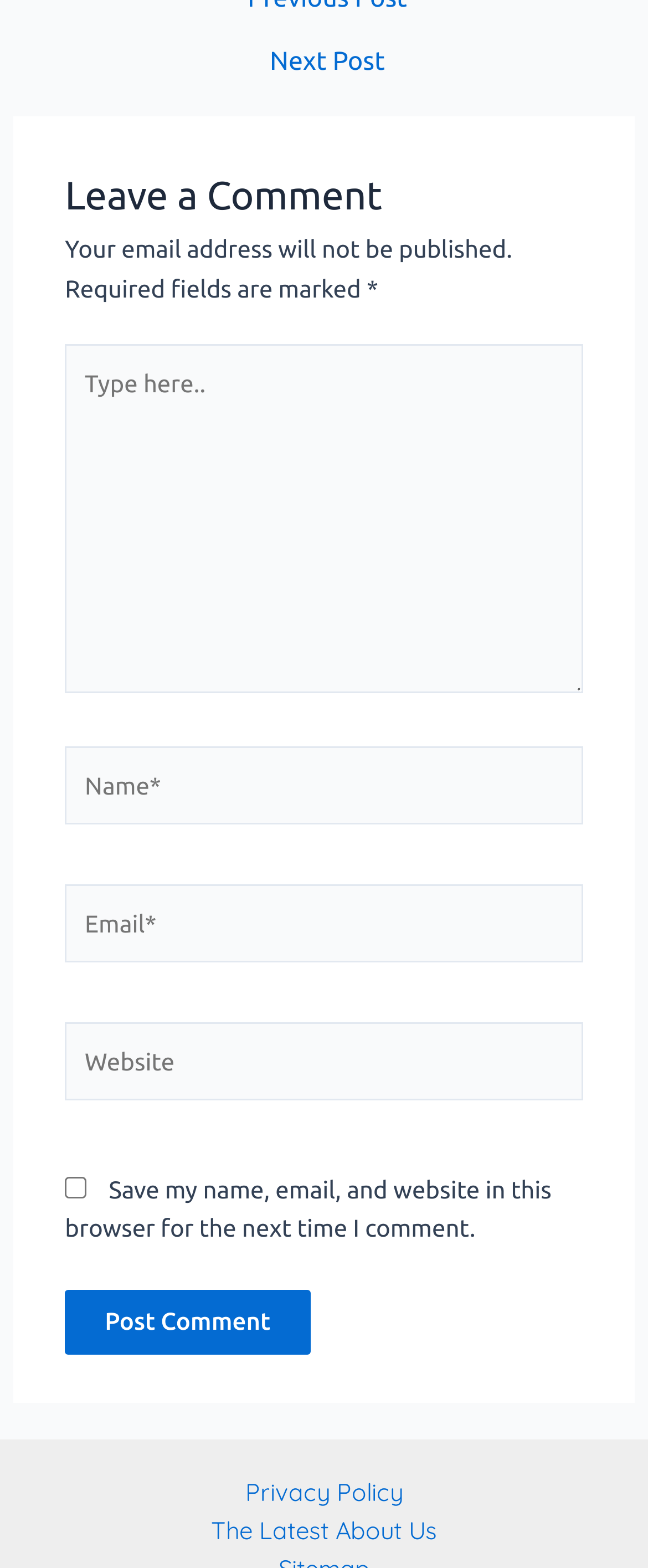Could you highlight the region that needs to be clicked to execute the instruction: "Click the Post Comment button"?

[0.1, 0.823, 0.479, 0.864]